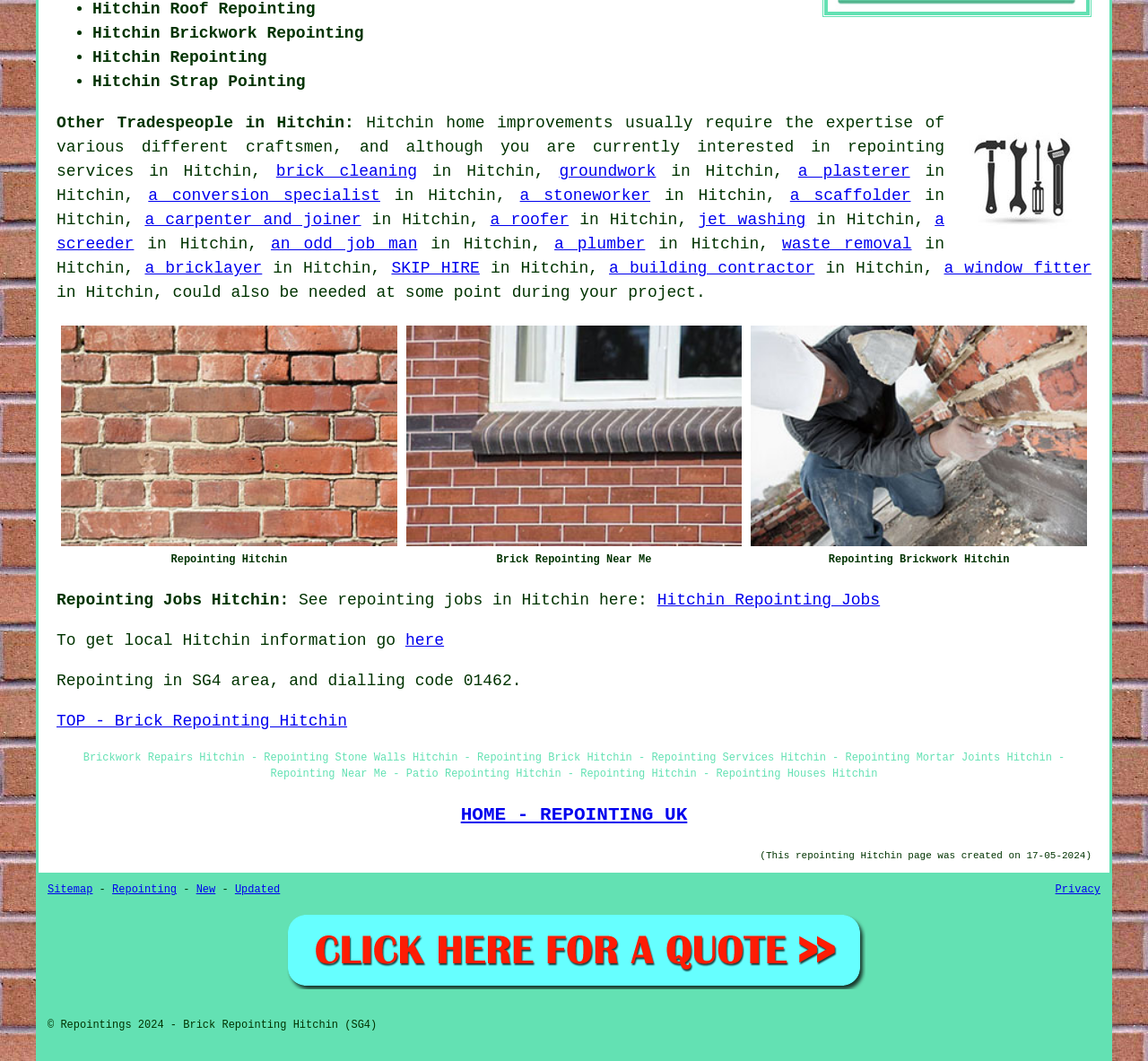Please provide a comprehensive response to the question below by analyzing the image: 
What is the main service offered in Hitchin?

Based on the webpage content, I can see that the main service offered in Hitchin is repointing, which is a type of brickwork repair. This is evident from the multiple mentions of 'repointing' and related terms such as 'brick repointing', 'repointing services', and 'repointing jobs' throughout the webpage.